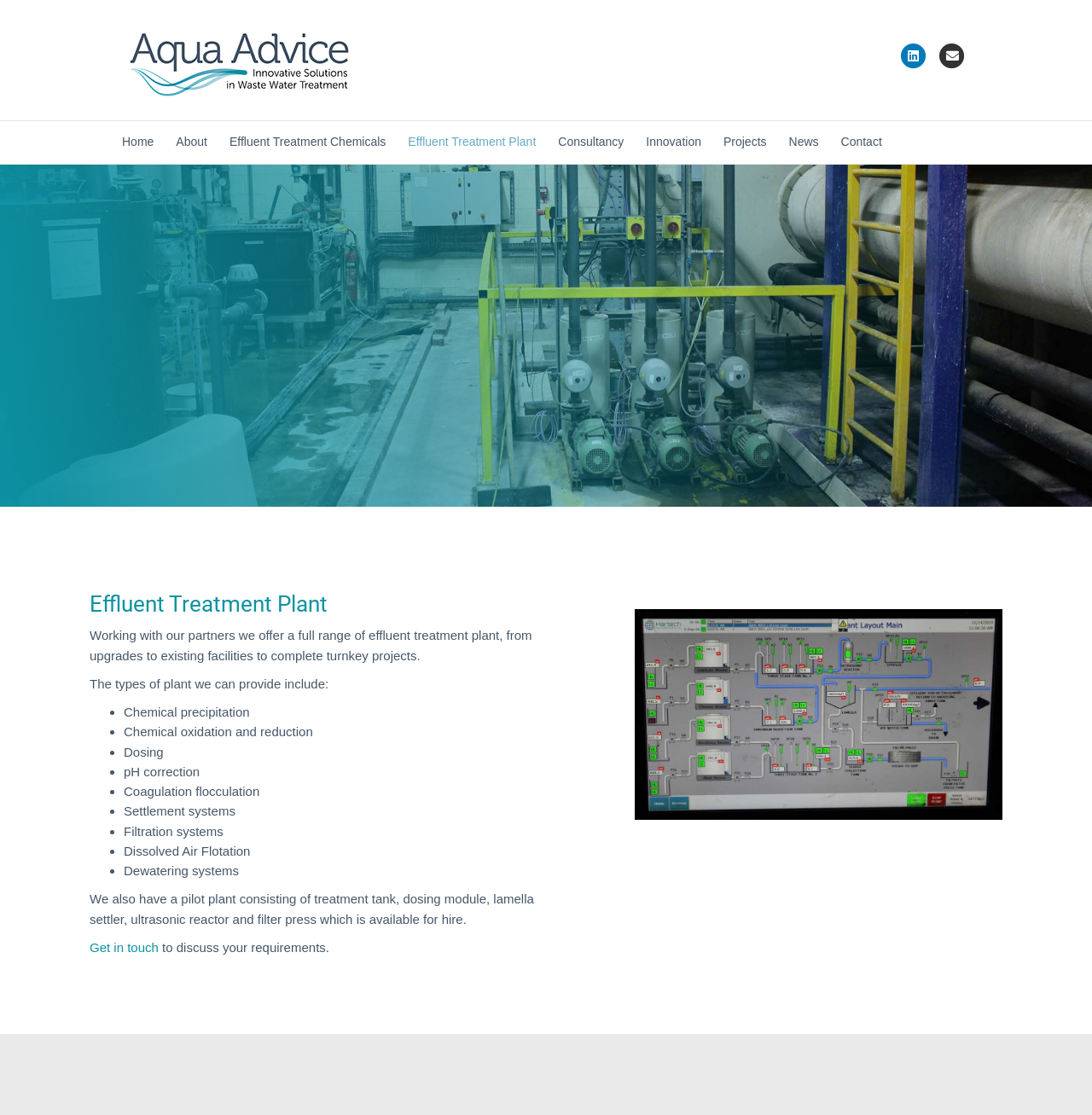Please locate the bounding box coordinates of the region I need to click to follow this instruction: "Click on the 'Effluent Treatment Plant' link".

[0.364, 0.109, 0.501, 0.147]